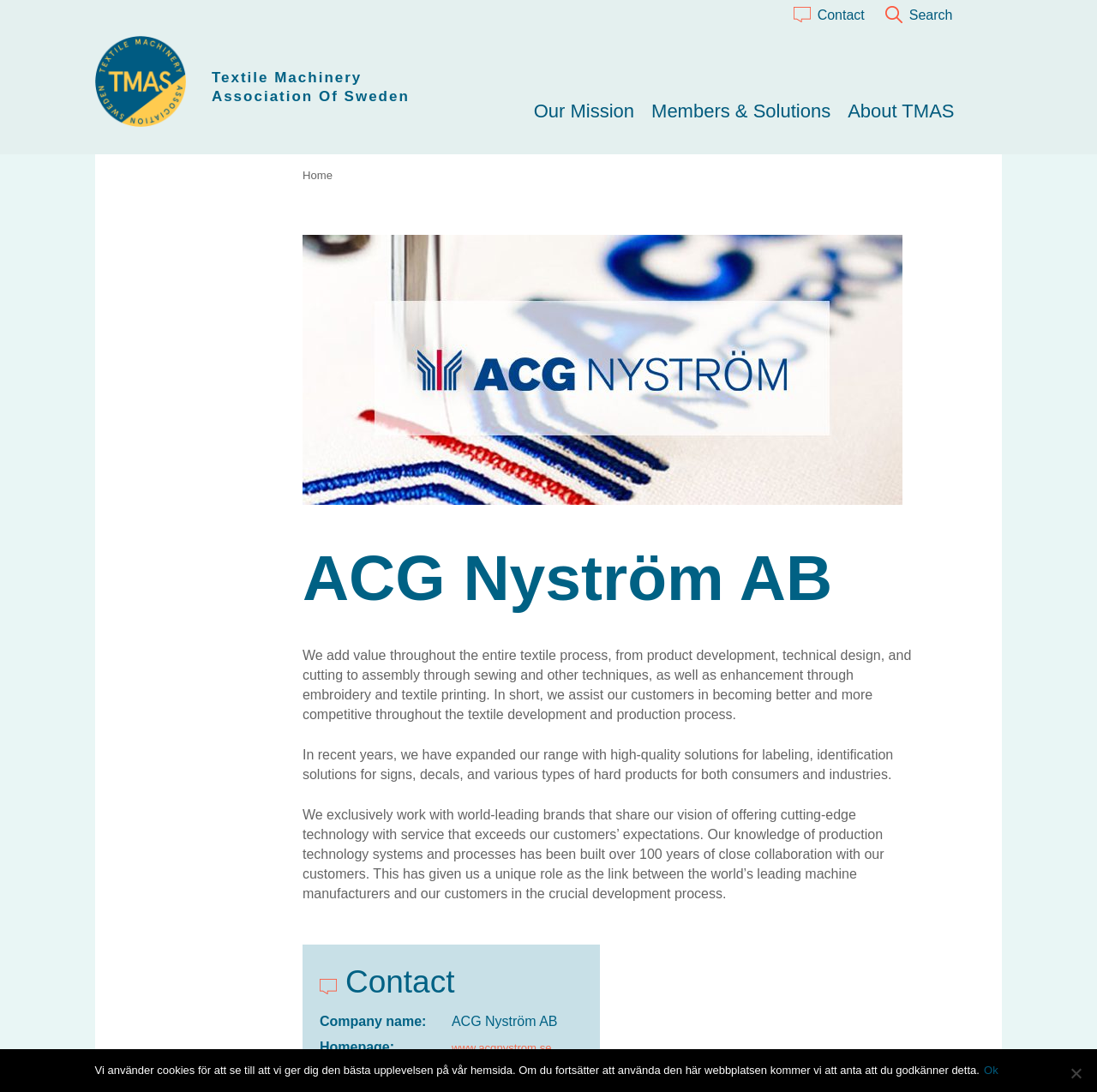Identify the bounding box coordinates of the section that should be clicked to achieve the task described: "Click the TMAS Logo".

[0.087, 0.135, 0.169, 0.148]